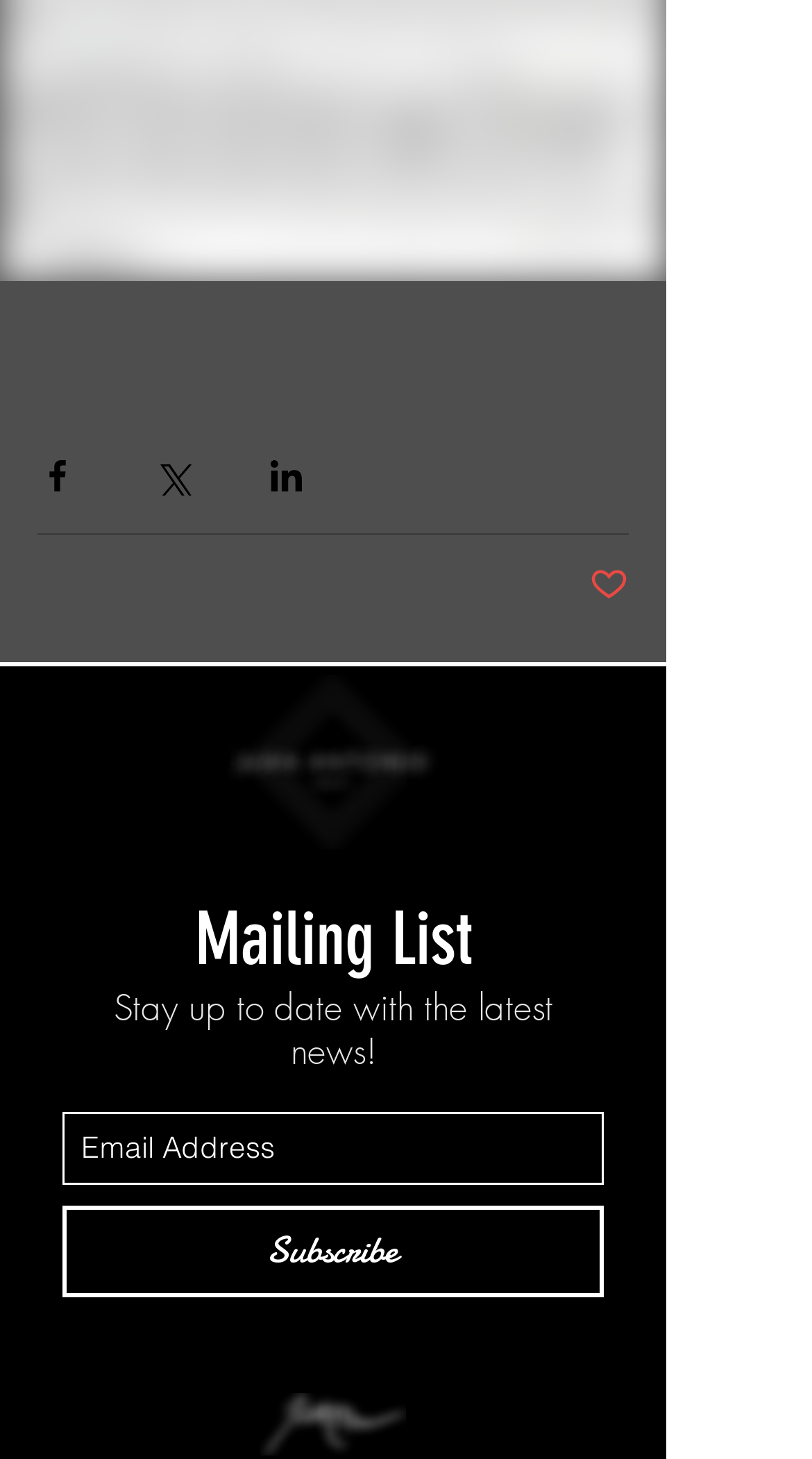Locate the bounding box coordinates of the area to click to fulfill this instruction: "Share via LinkedIn". The bounding box should be presented as four float numbers between 0 and 1, in the order [left, top, right, bottom].

[0.328, 0.312, 0.377, 0.339]